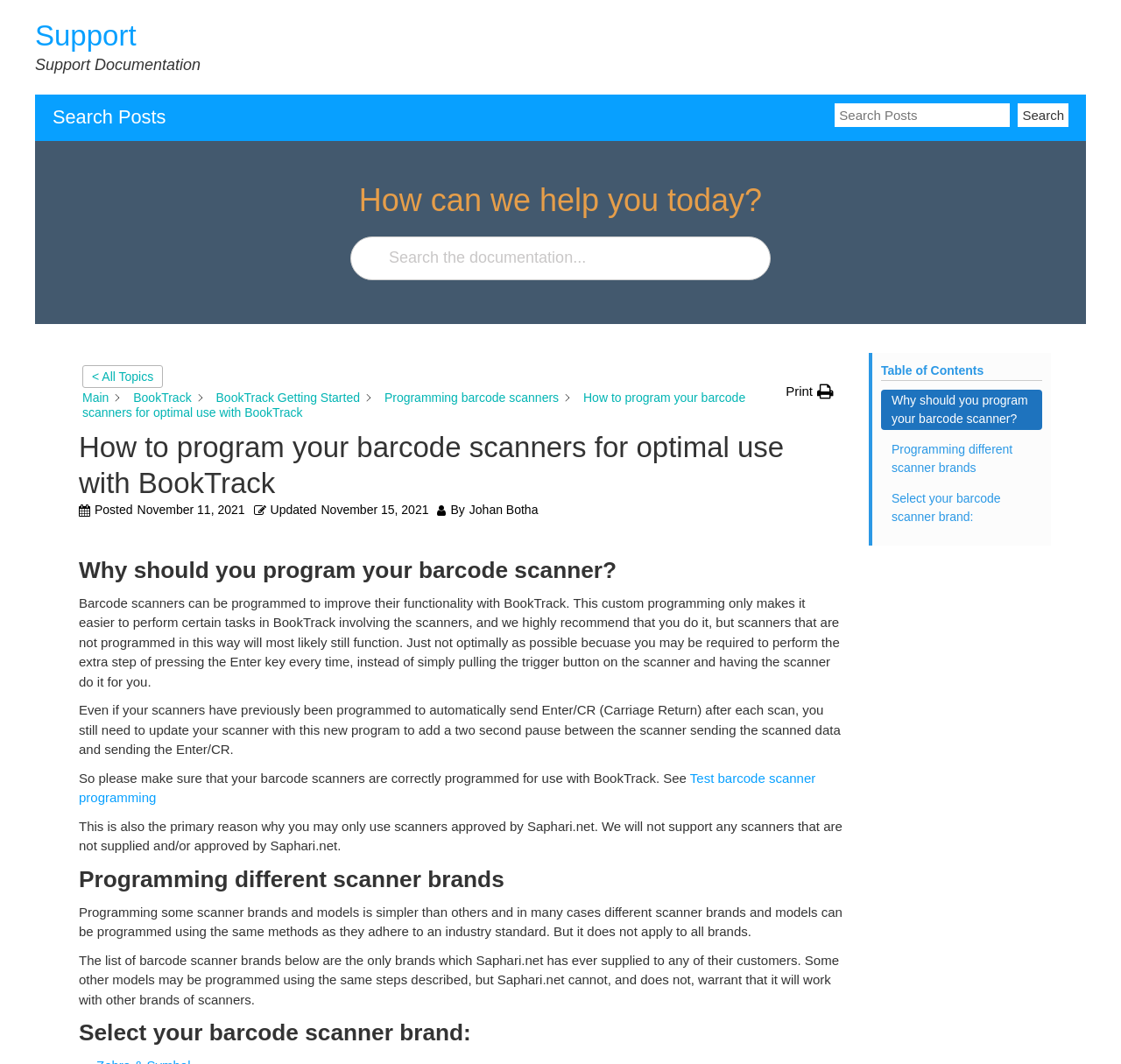What is the purpose of programming barcode scanners?
Answer the question in a detailed and comprehensive manner.

According to the webpage, programming barcode scanners is necessary for optimal use with BookTrack. The scanners can be programmed to improve their functionality with BookTrack, making it easier to perform certain tasks.